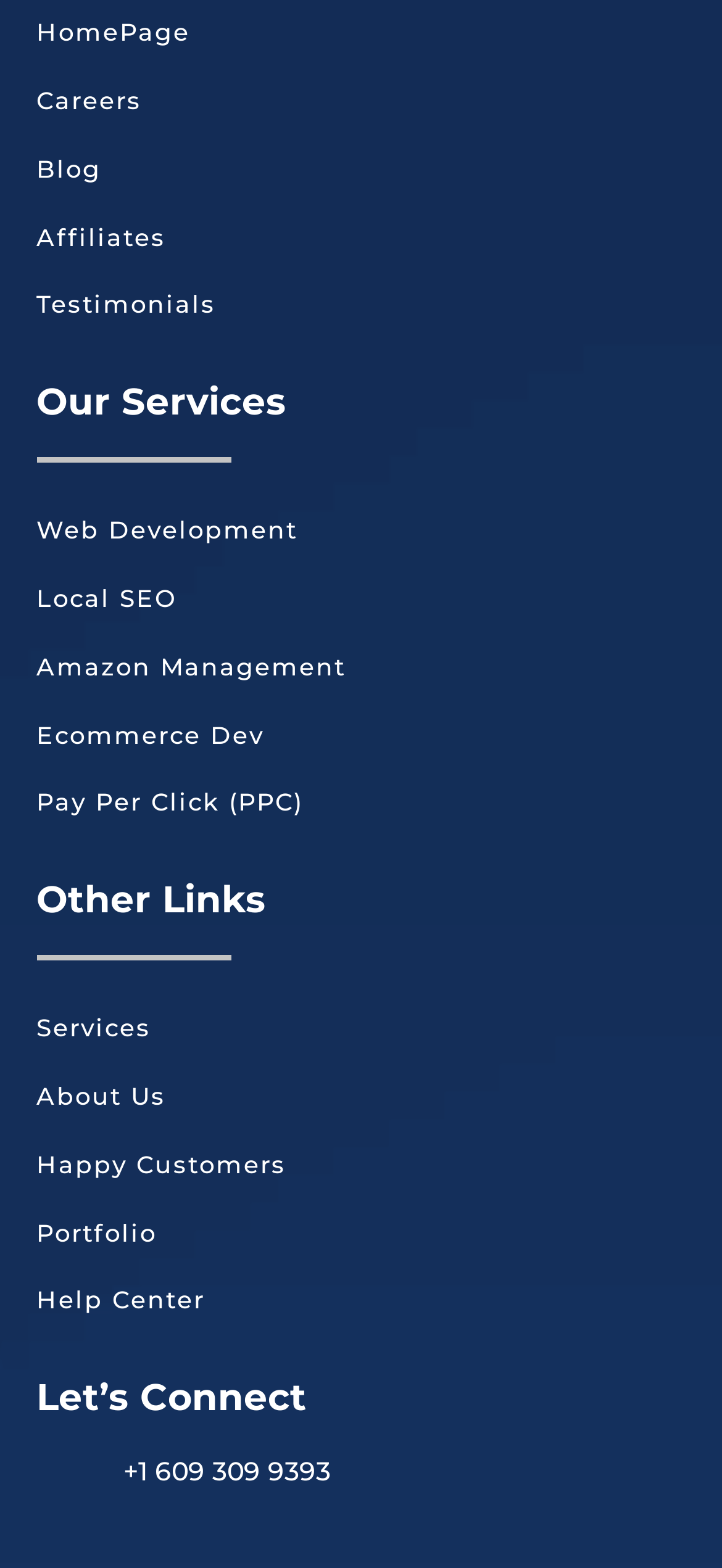Please answer the following question as detailed as possible based on the image: 
How many columns are in the layout table in the 'Let’s Connect' section?

I examined the 'Let’s Connect' section and found a layout table with a single column, which contains a social media icon and a phone number.